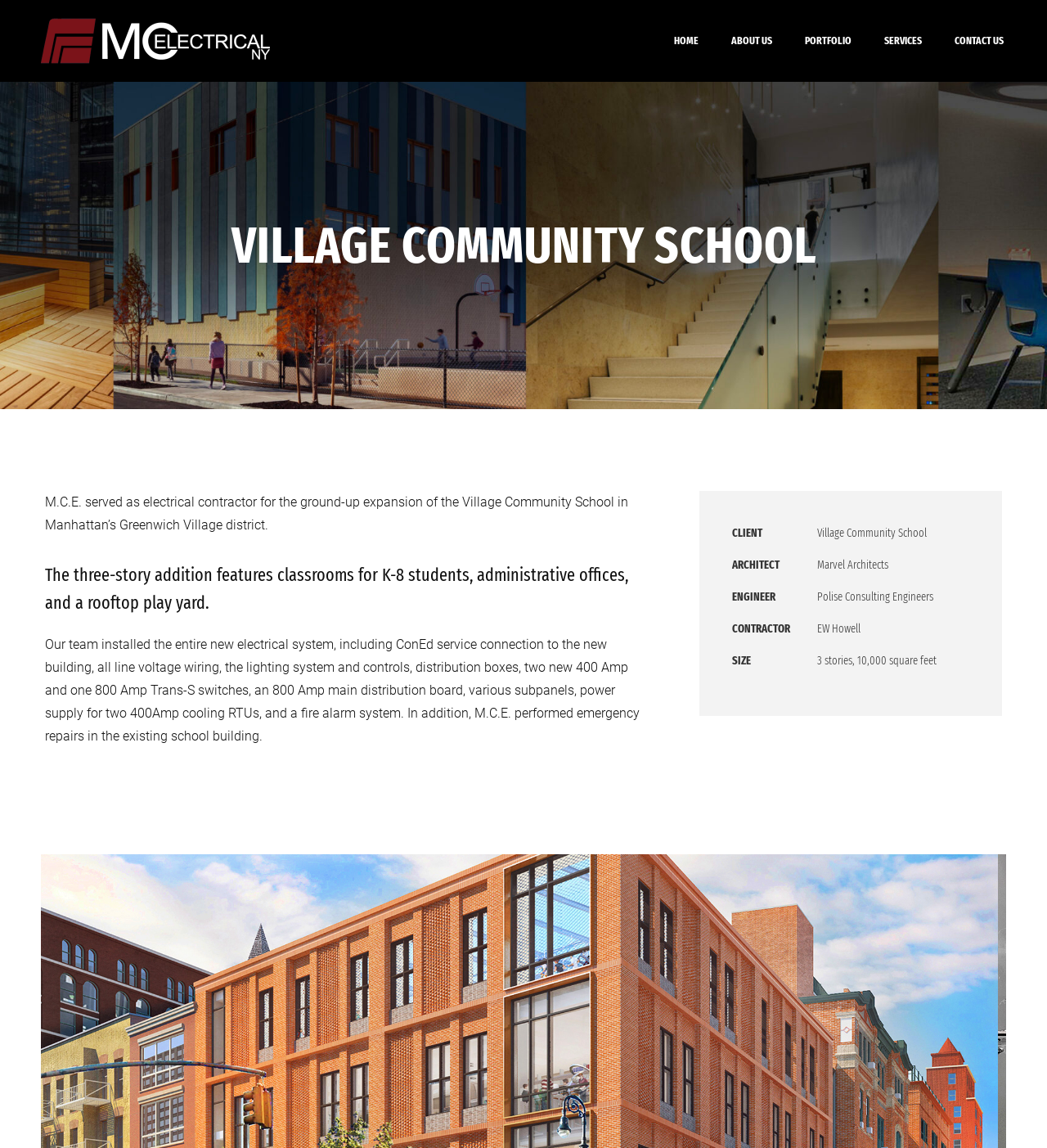What is the purpose of the rooftop area in the school building?
Using the image provided, answer with just one word or phrase.

play yard